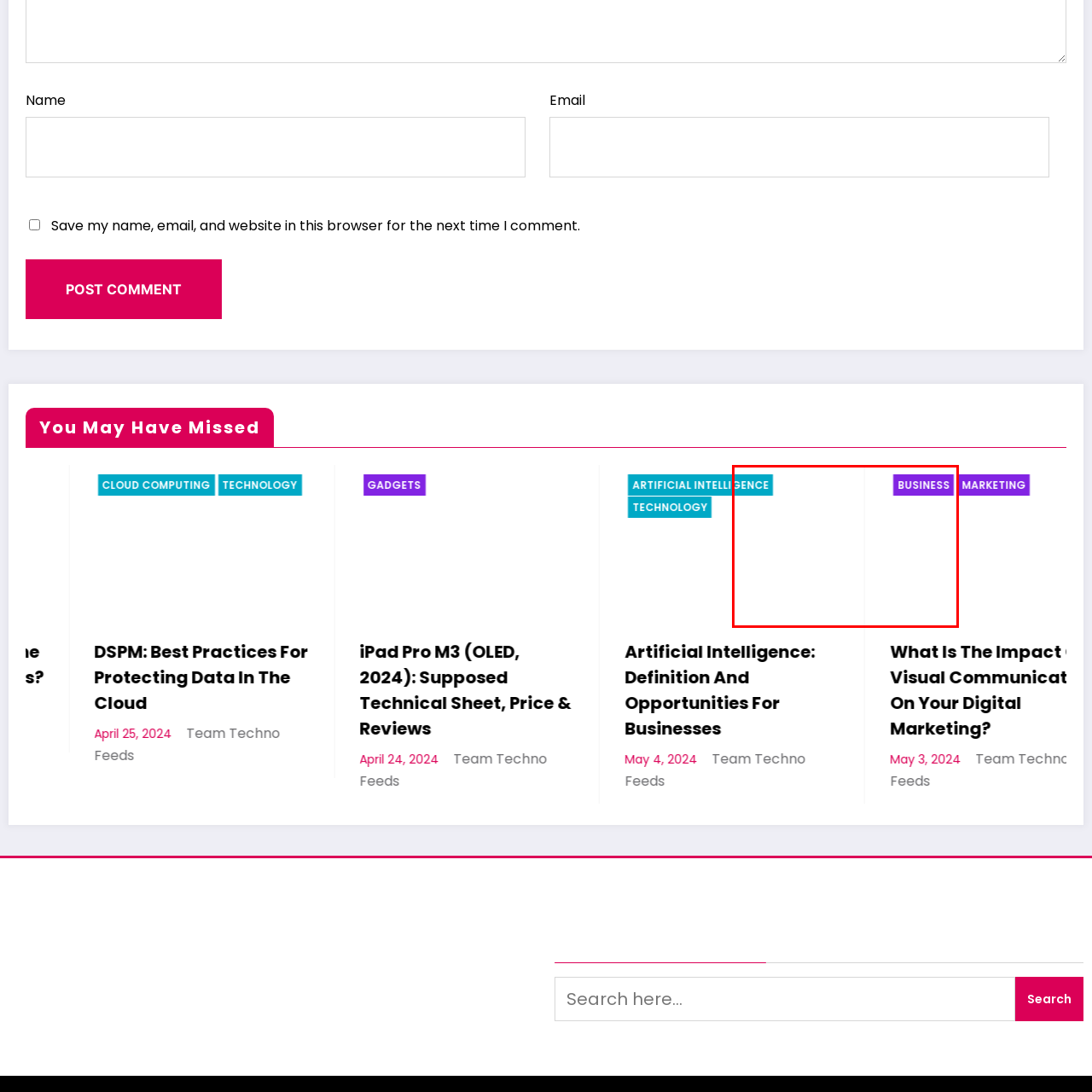What themes does the image illustrate?
Please analyze the segment of the image inside the red bounding box and respond with a single word or phrase.

Innovation and transformation